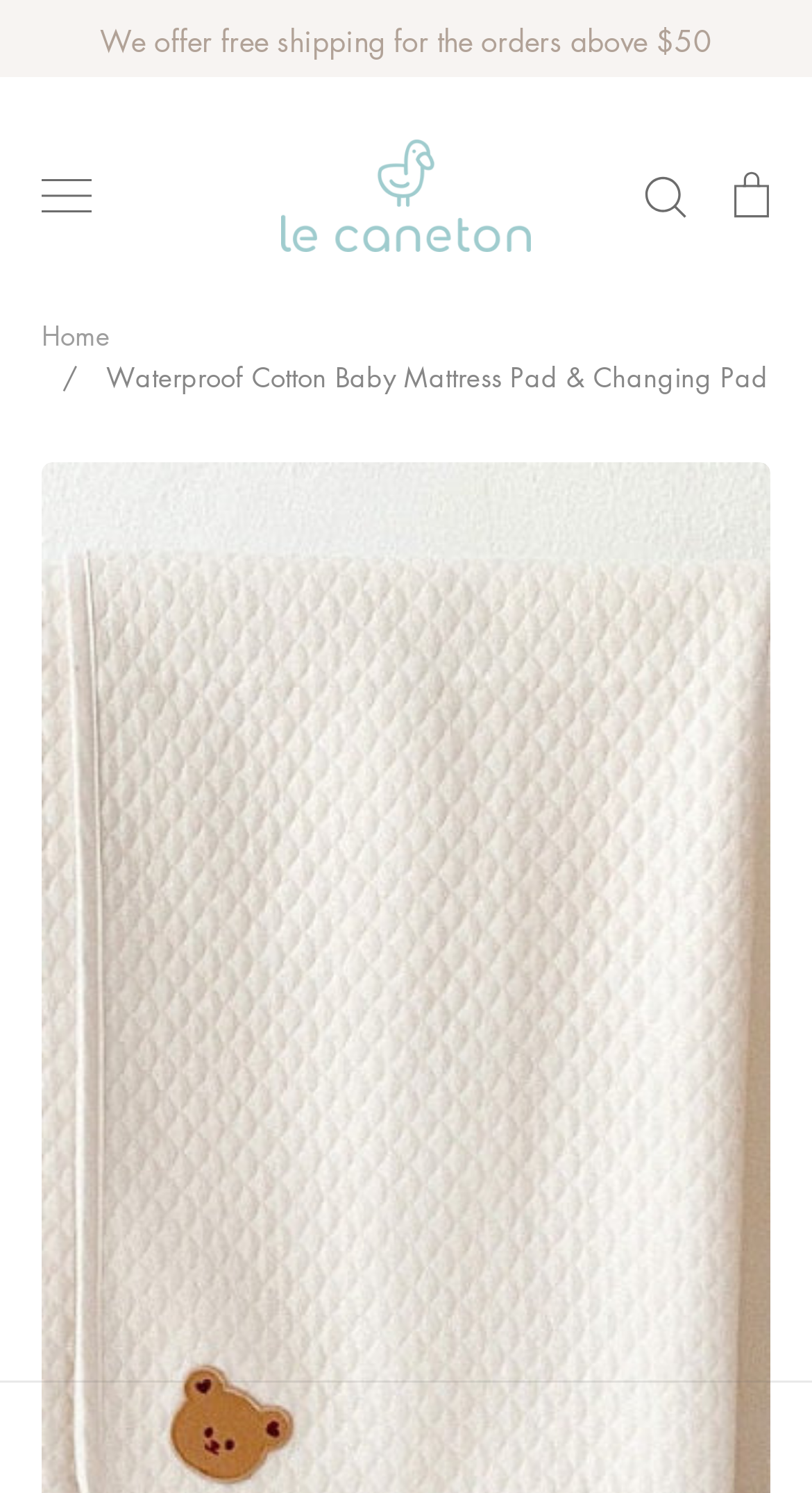Answer briefly with one word or phrase:
Is there a search function on the page?

Yes